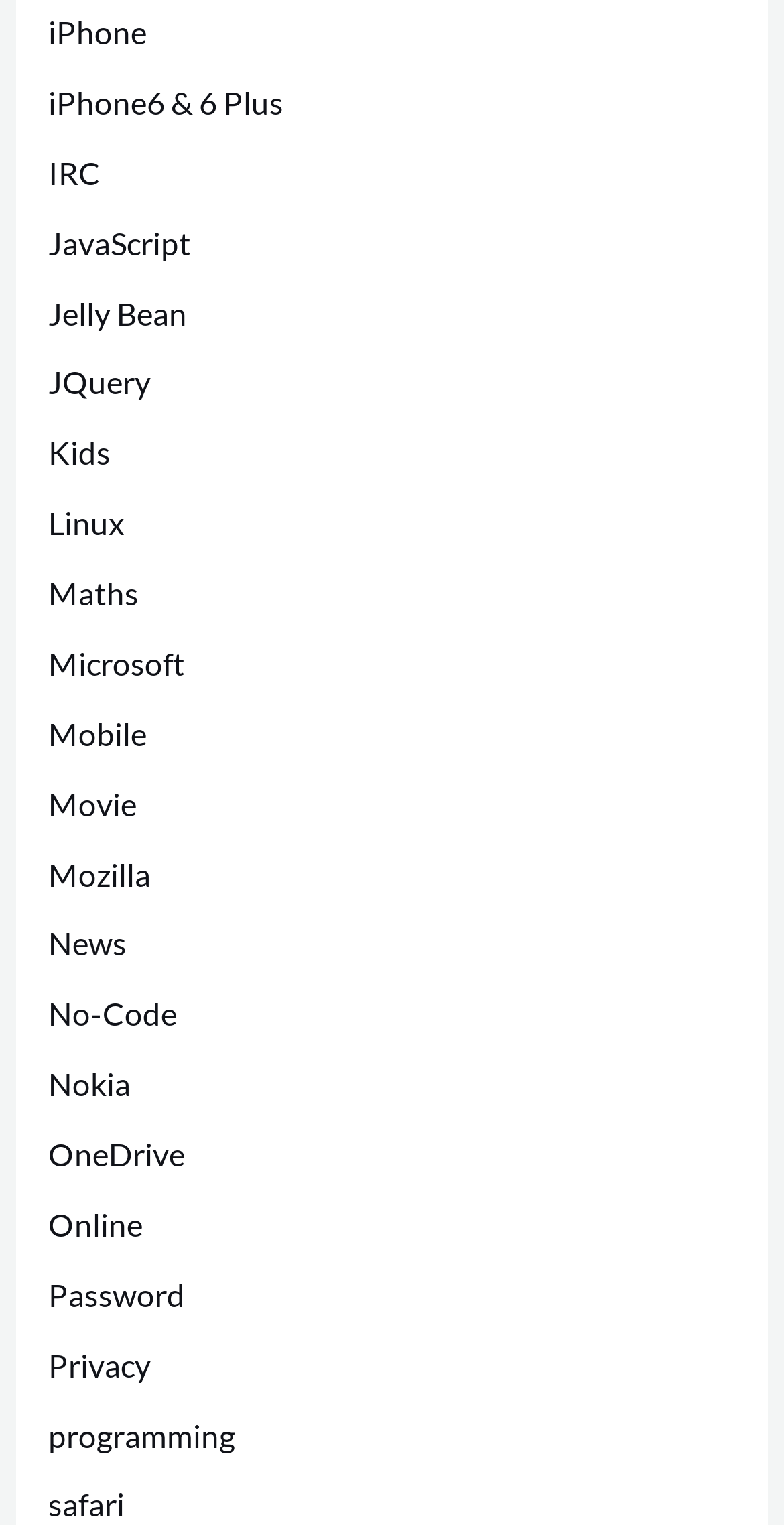Give a short answer to this question using one word or a phrase:
What is the first link on the webpage?

iPhone